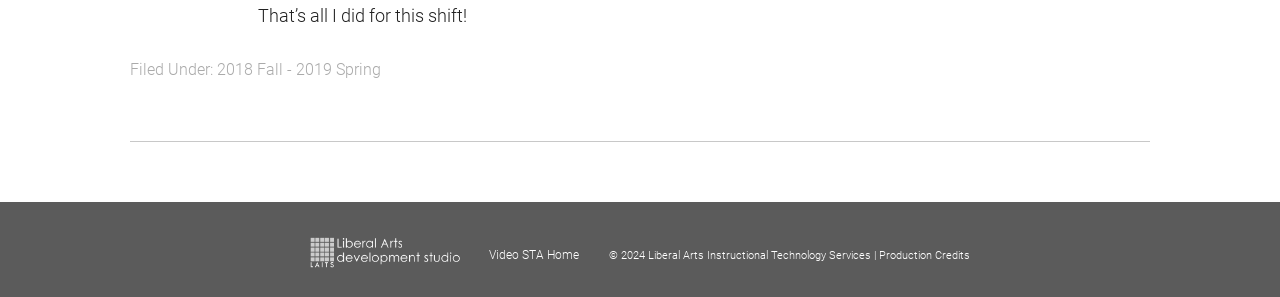From the webpage screenshot, predict the bounding box of the UI element that matches this description: "Video STA Home".

[0.382, 0.837, 0.453, 0.884]